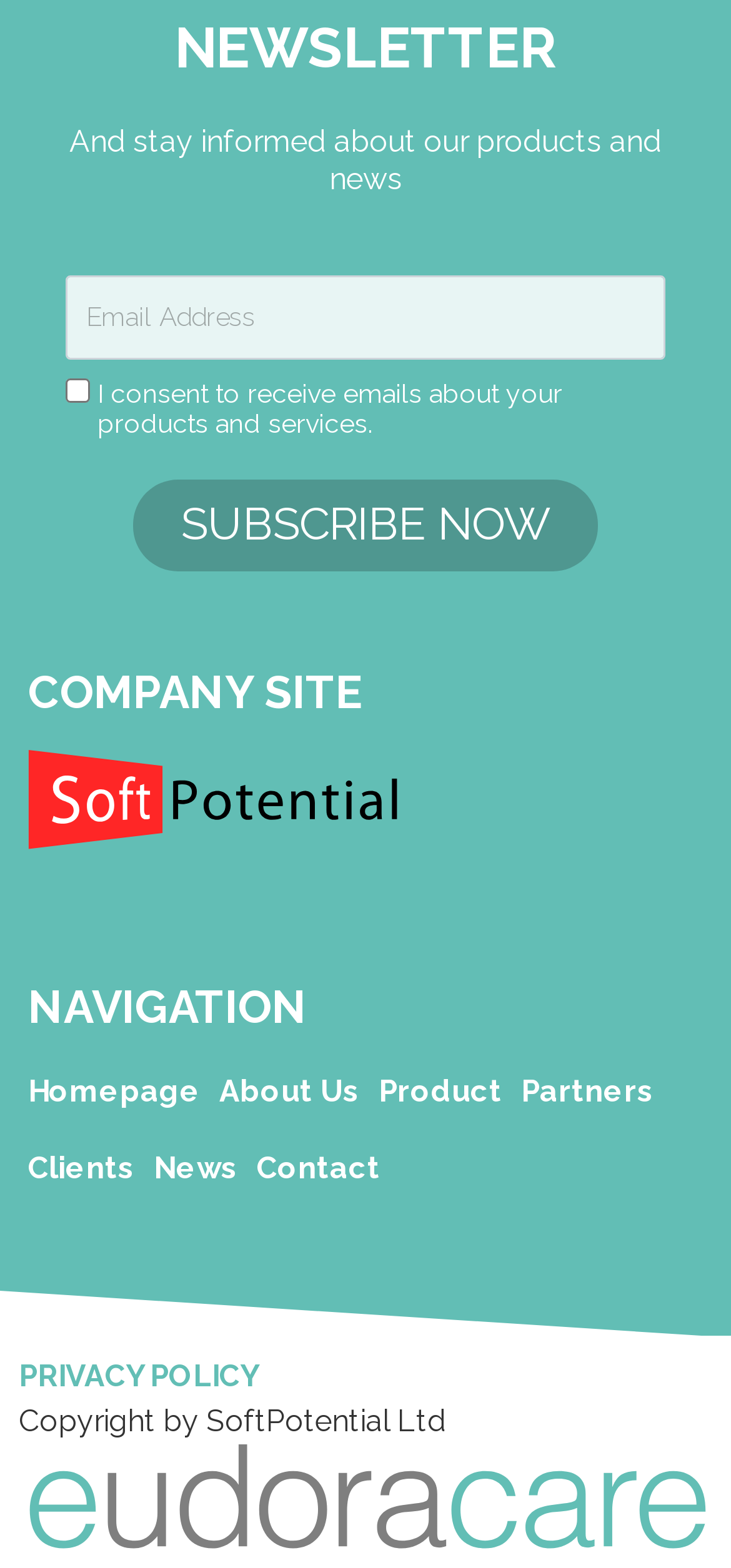Determine the bounding box coordinates of the target area to click to execute the following instruction: "Subscribe to newsletter."

[0.179, 0.305, 0.821, 0.365]